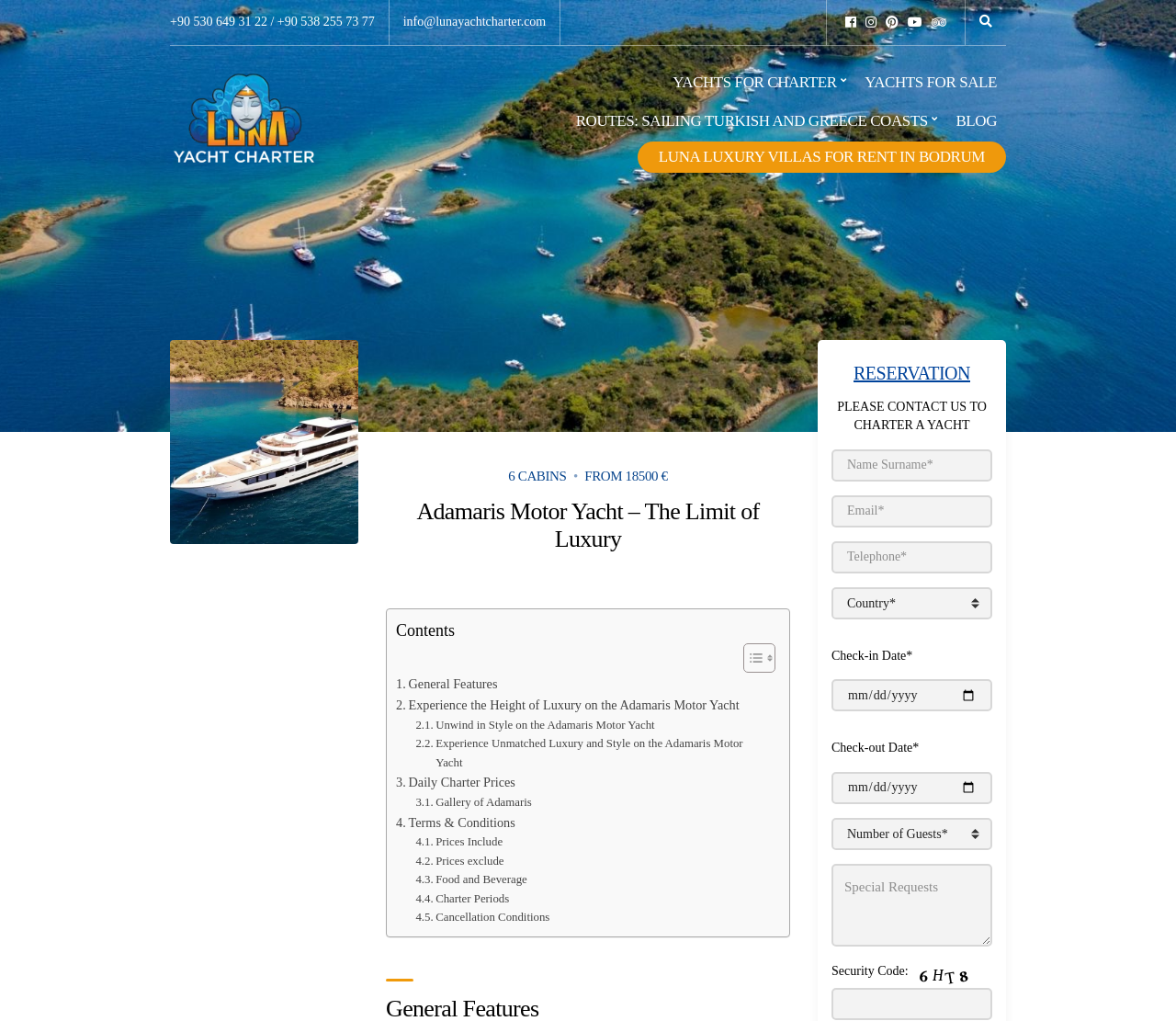From the element description: "alt="Luna Yacht Charter Cropped Logo"", extract the bounding box coordinates of the UI element. The coordinates should be expressed as four float numbers between 0 and 1, in the order [left, top, right, bottom].

[0.145, 0.099, 0.27, 0.127]